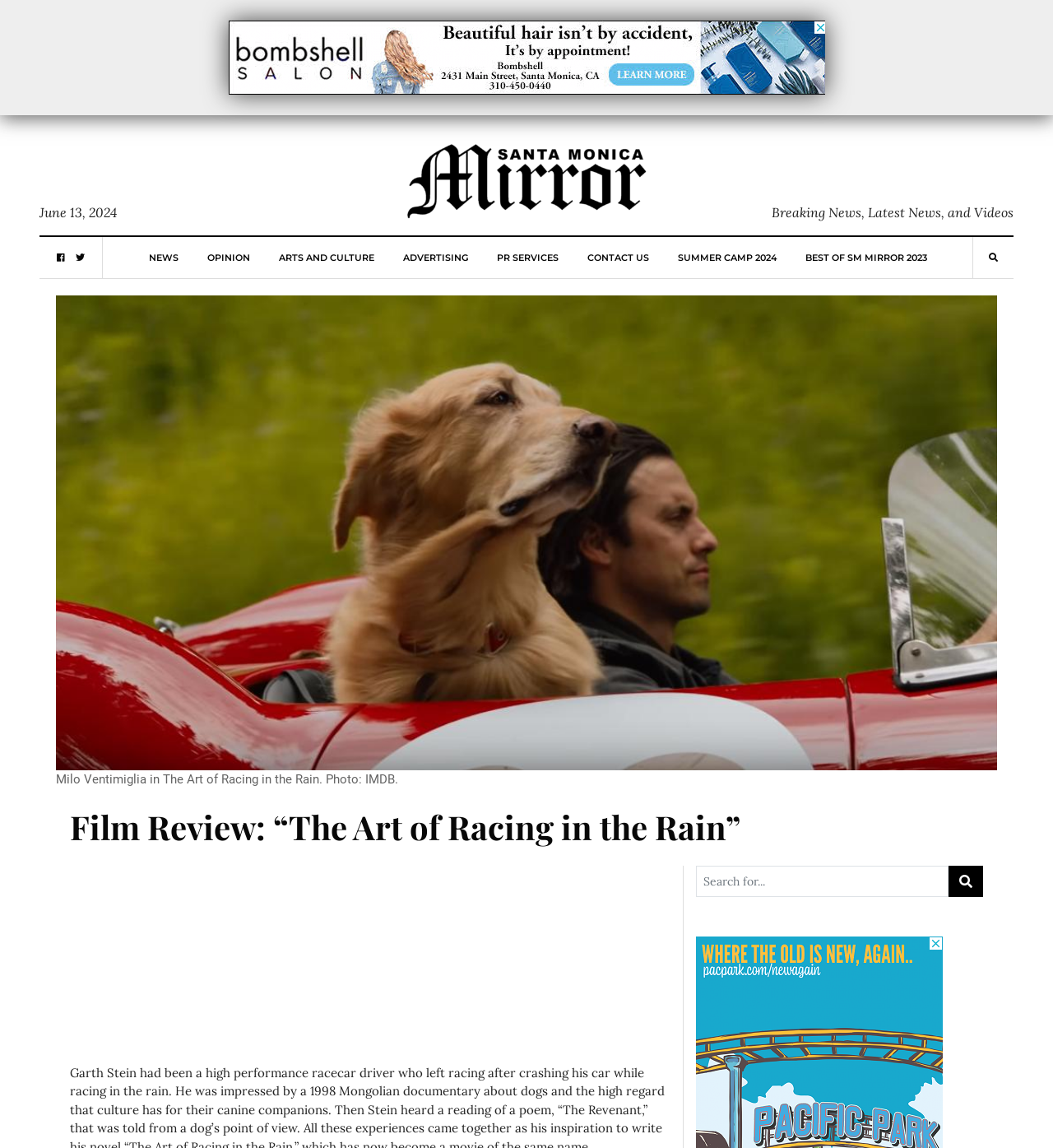Extract the primary headline from the webpage and present its text.

Film Review: “The Art of Racing in the Rain”